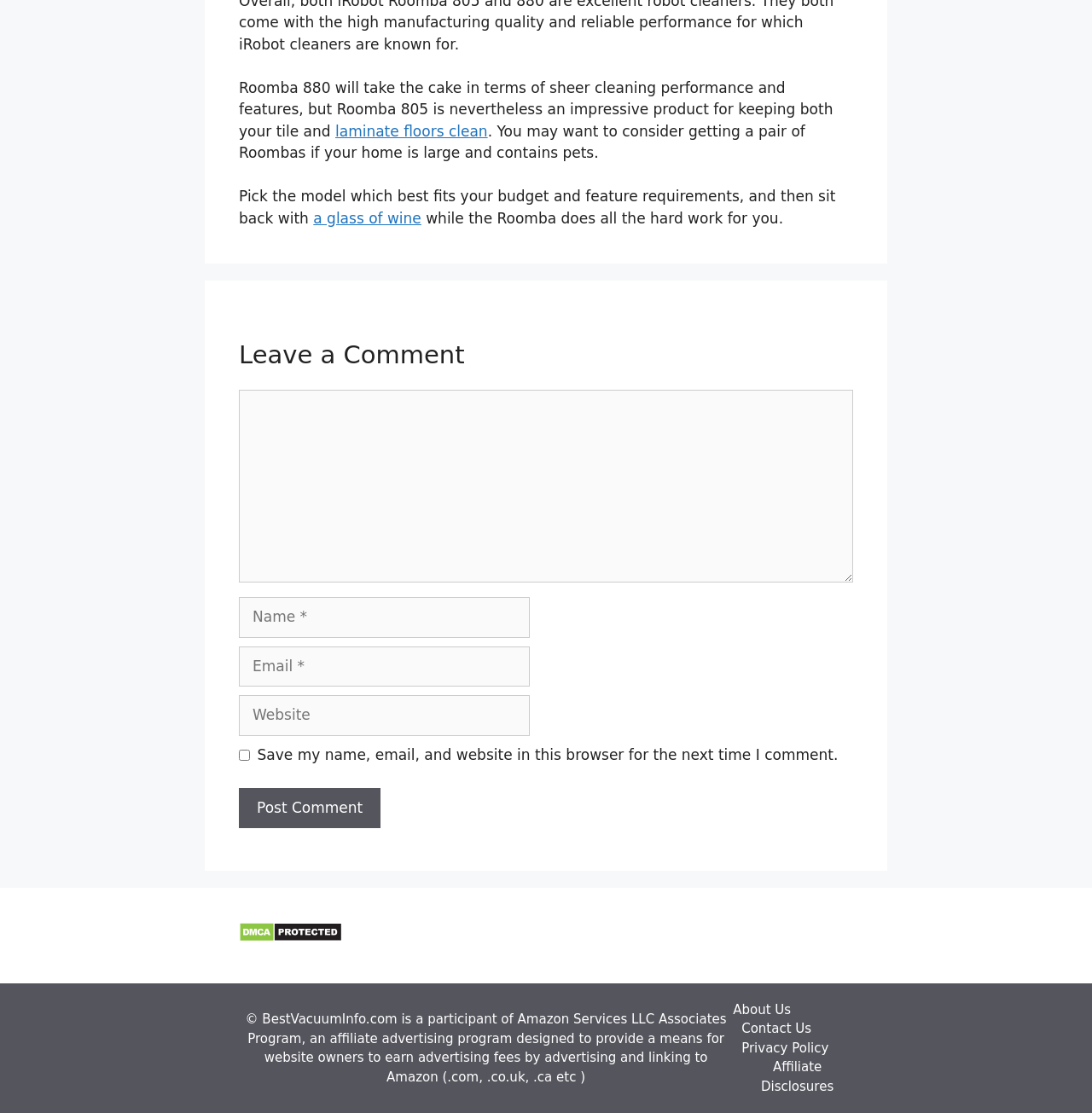Can you find the bounding box coordinates for the element to click on to achieve the instruction: "Click the Post Comment button"?

[0.219, 0.708, 0.349, 0.744]